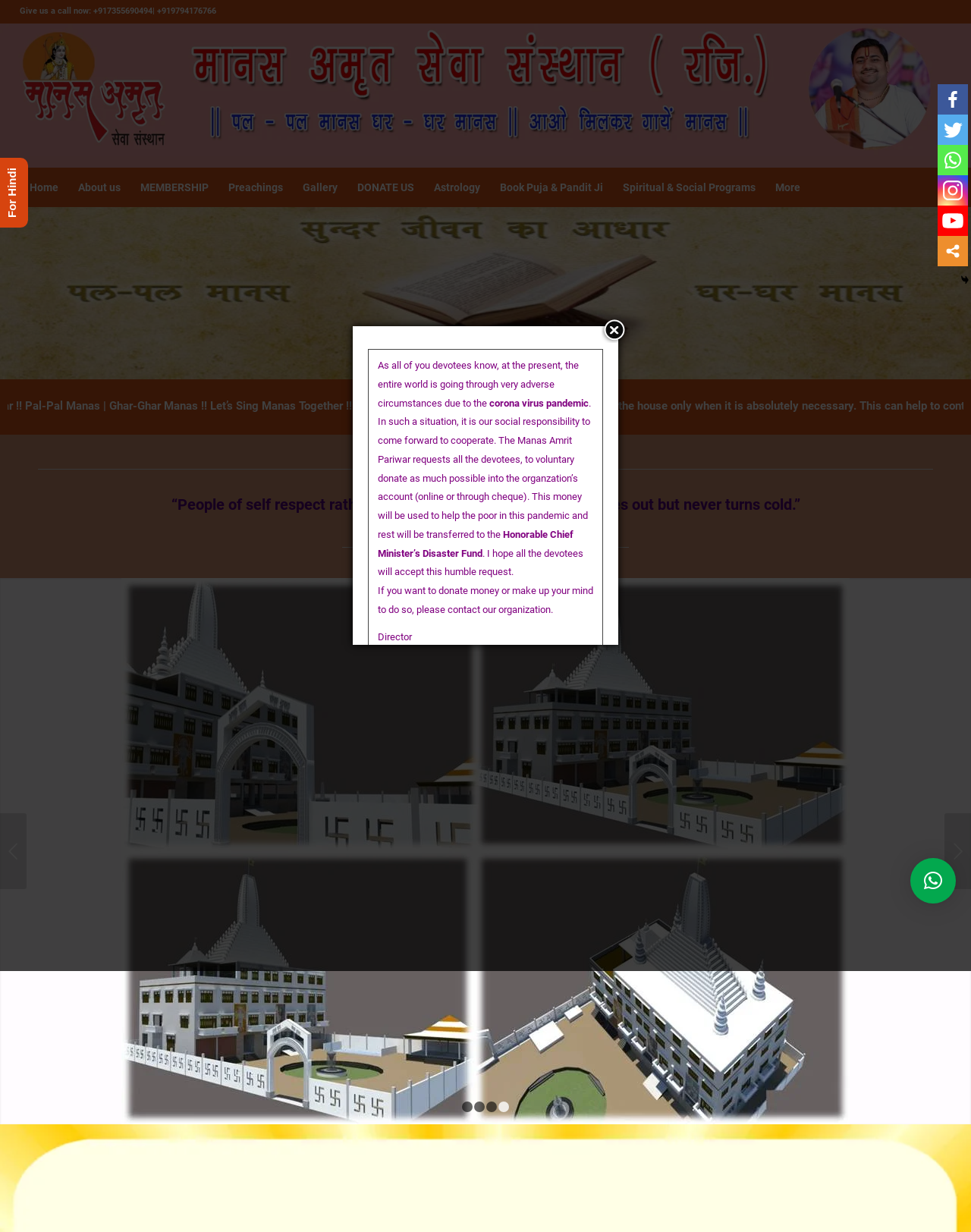Identify the bounding box coordinates of the area you need to click to perform the following instruction: "Donate to Manas Amrit Sewa Sansthan".

[0.436, 0.737, 0.564, 0.757]